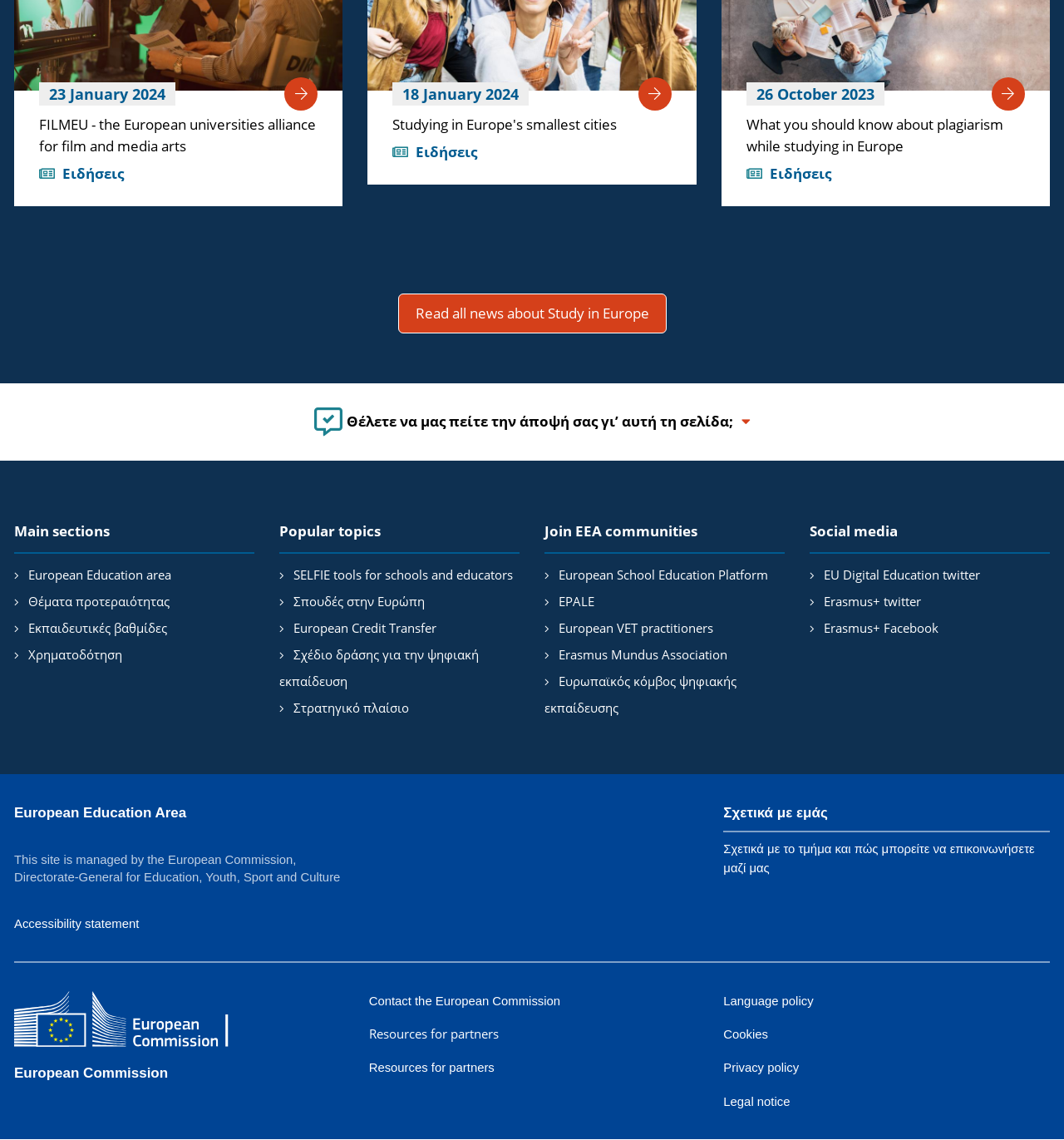Locate the bounding box coordinates of the segment that needs to be clicked to meet this instruction: "Click the link to download Versión Española".

None